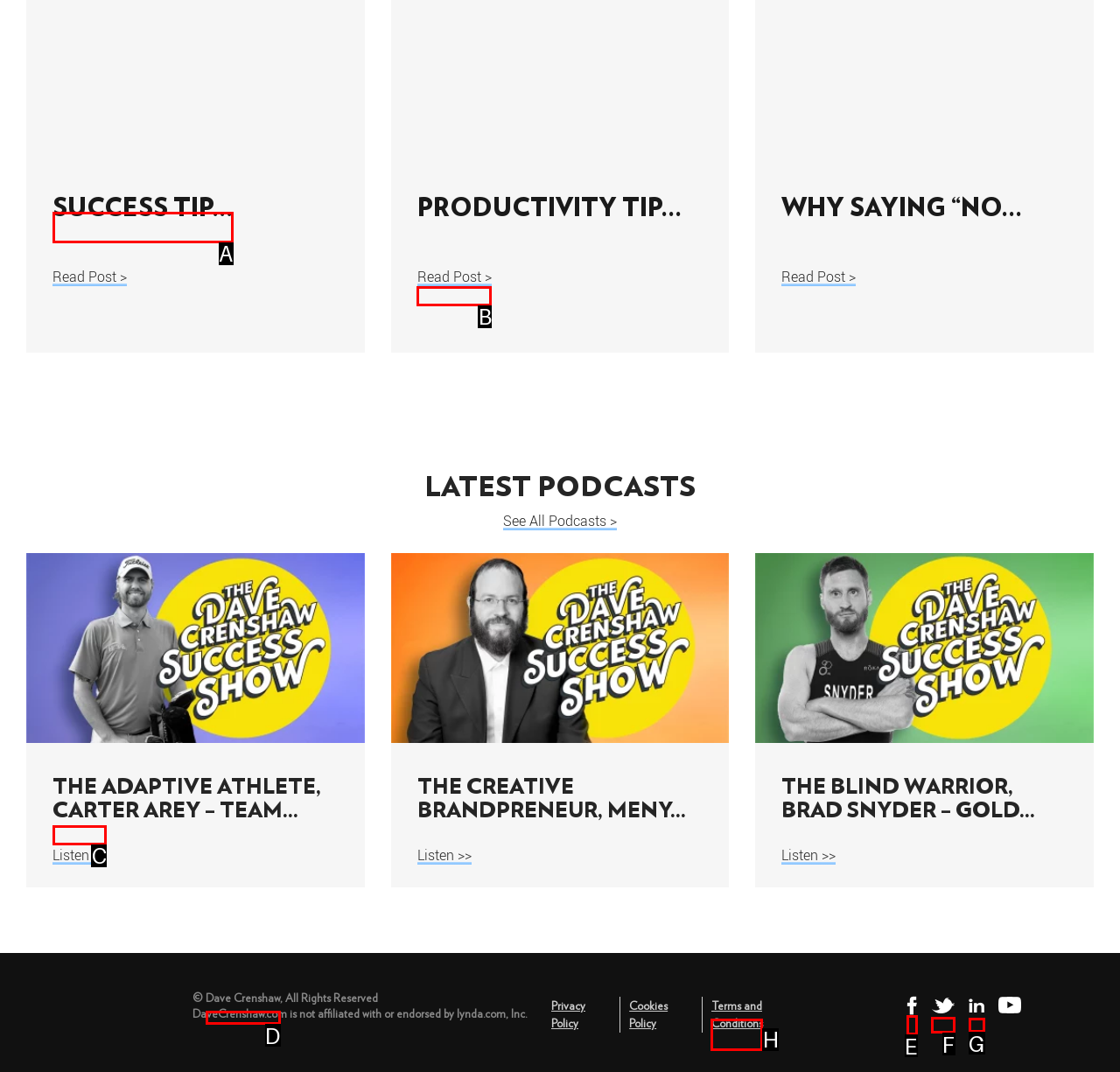Tell me which one HTML element I should click to complete the following task: Listen to the adaptive athlete podcast Answer with the option's letter from the given choices directly.

C